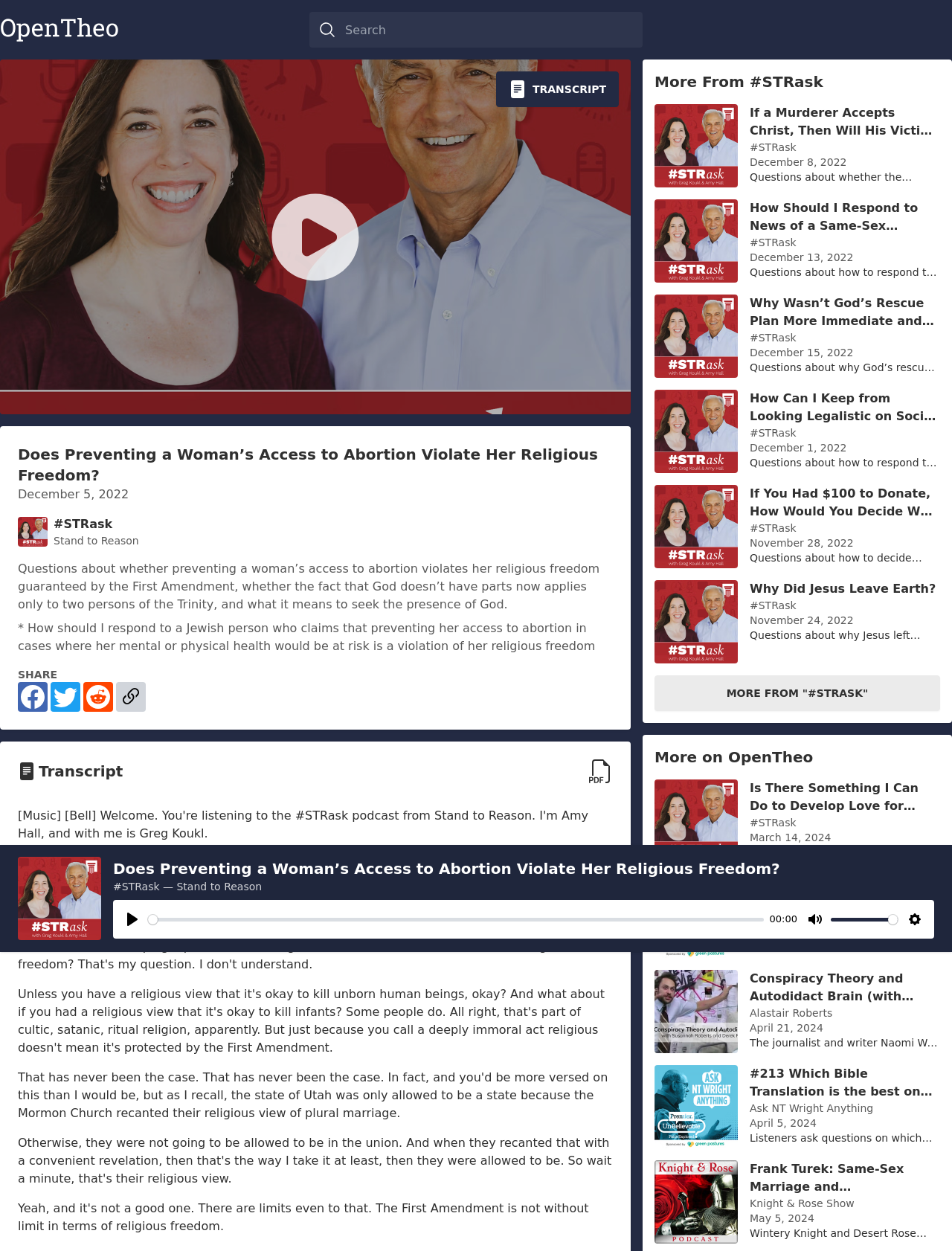Please identify the bounding box coordinates of the area that needs to be clicked to fulfill the following instruction: "Click on Home."

None